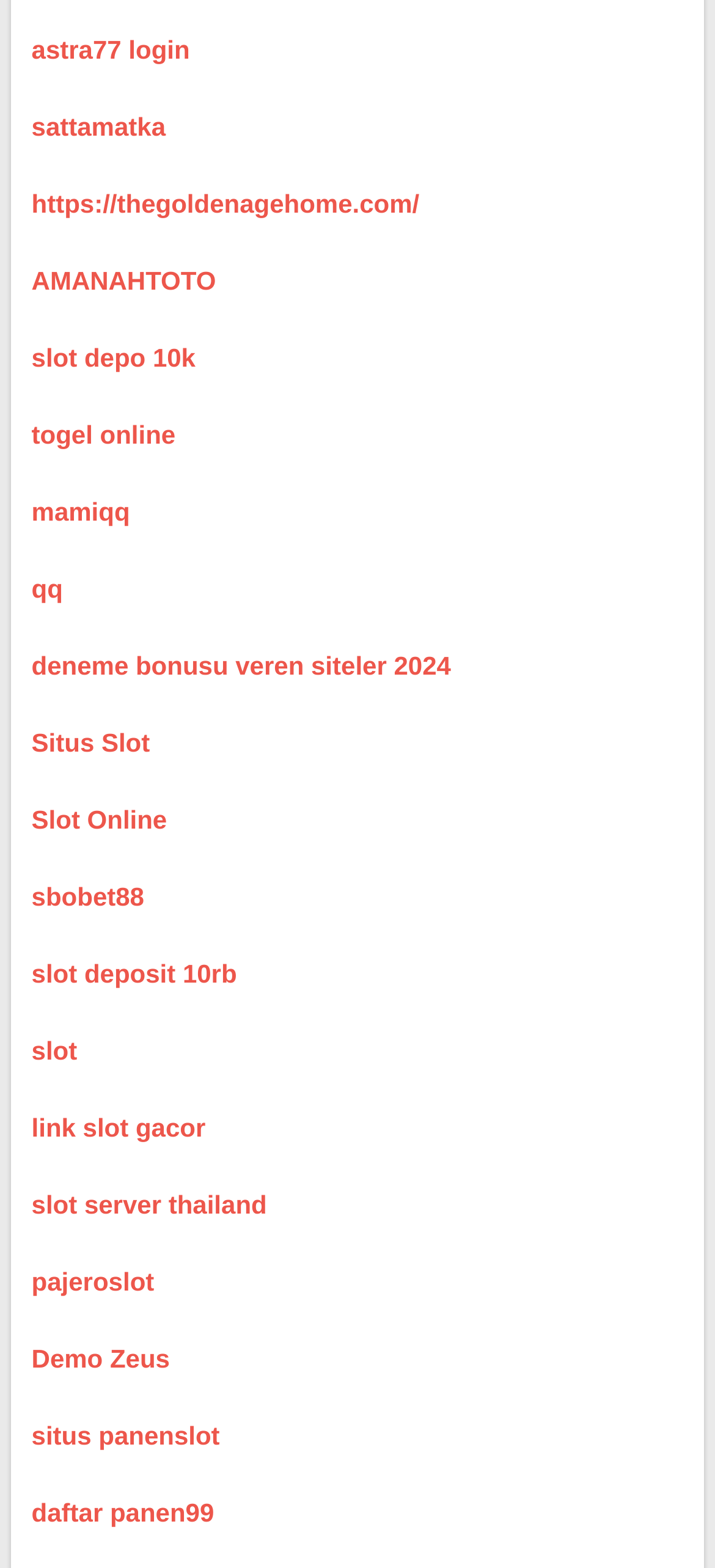What type of websites are linked on this webpage?
Please describe in detail the information shown in the image to answer the question.

By analyzing the text of the links, I can see that most of them are related to online gaming, betting, and casinos, which suggests that the websites linked on this webpage are primarily focused on gaming and betting.